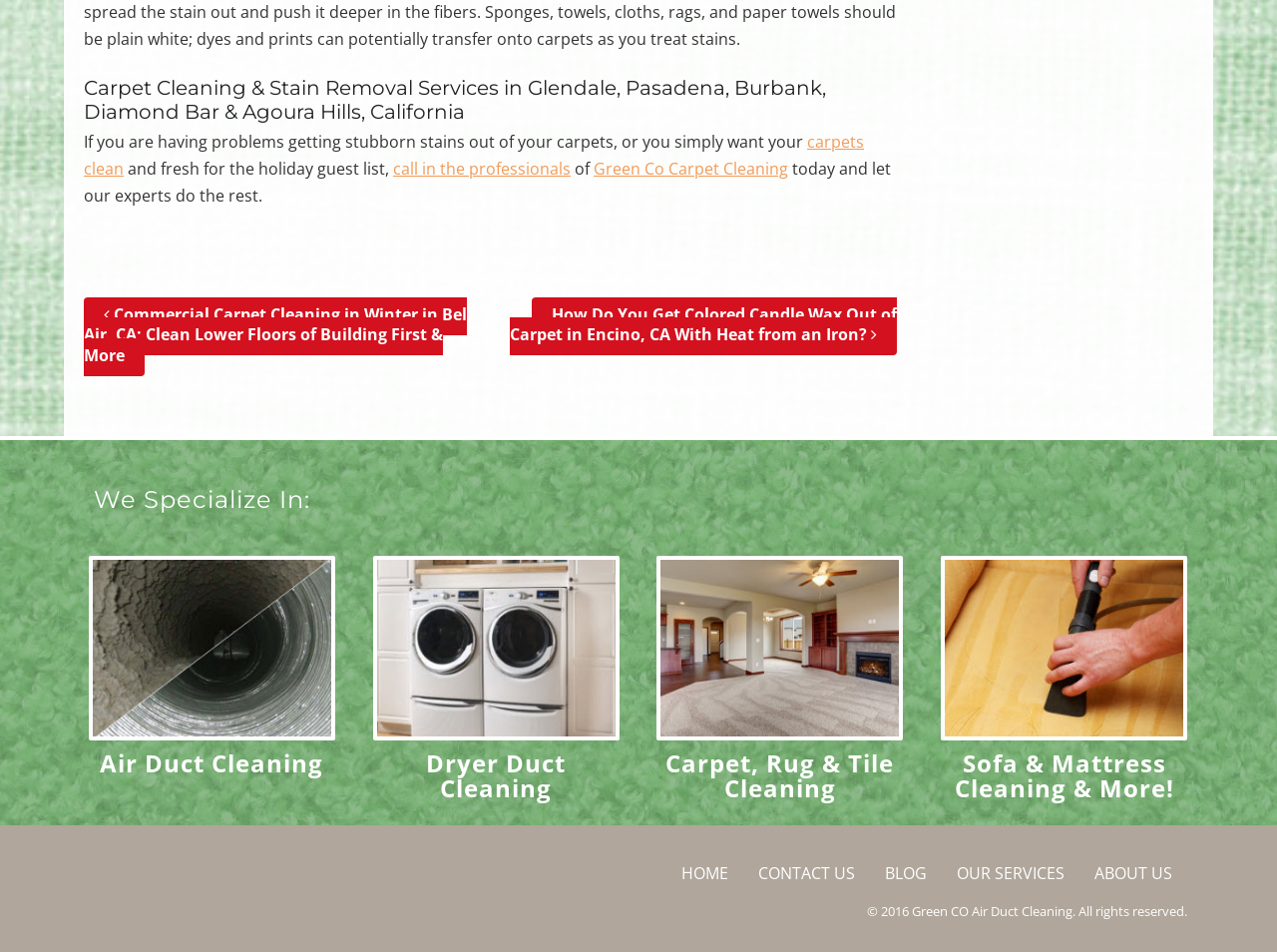Based on the image, provide a detailed response to the question:
What other services does Green Co offer?

The webpage lists several services offered by Green Co, including Air Duct Cleaning, Dryer Duct Cleaning, Carpet, Rug & Tile Cleaning, and Sofa & Mattress Cleaning & More!, indicating that the company offers a range of services beyond carpet cleaning.